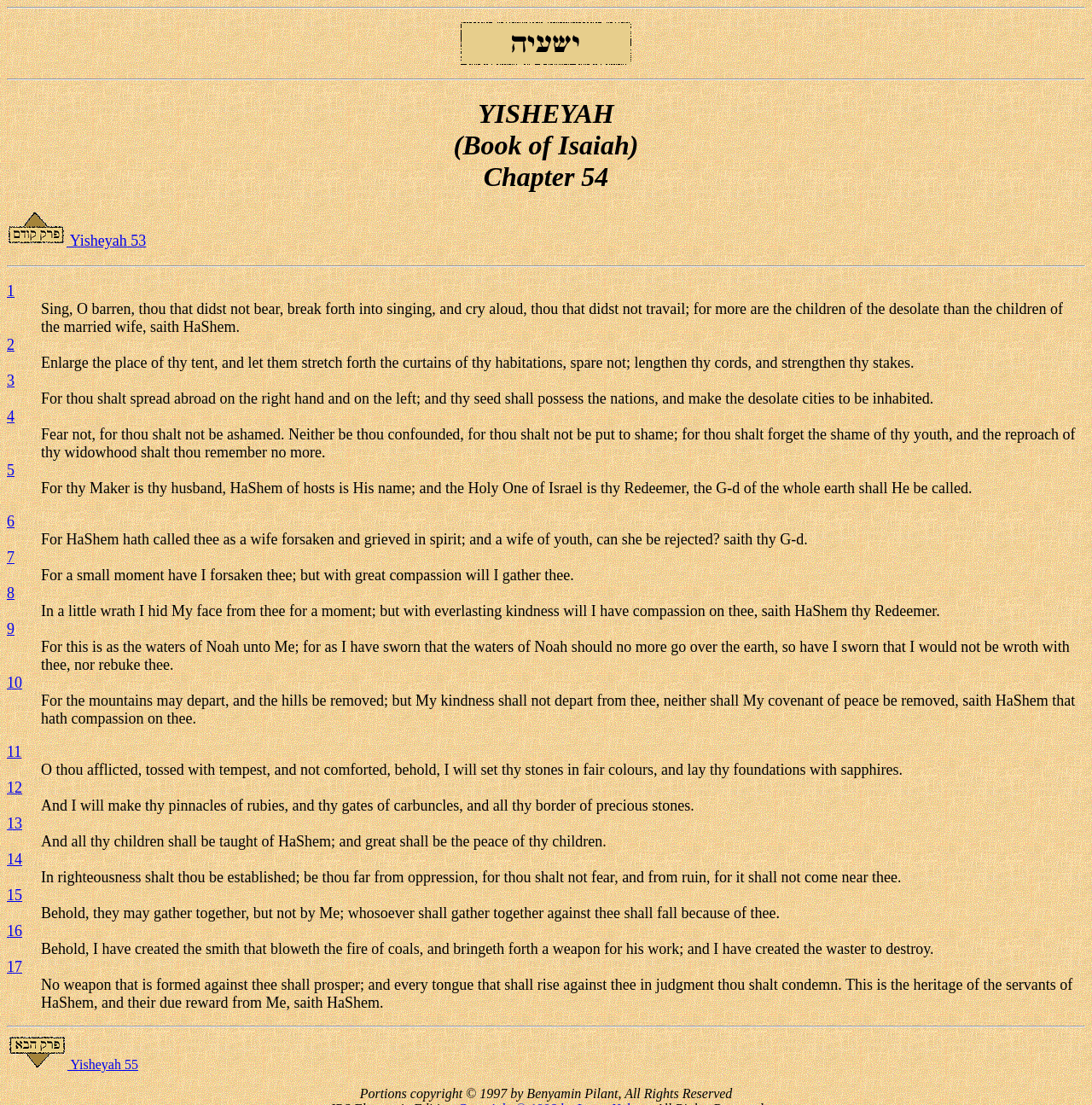How many verses are in this chapter?
Answer the question in as much detail as possible.

The number of verses in this chapter can be determined by counting the links with numbers, which range from 1 to 17, indicating that there are 17 verses in this chapter.